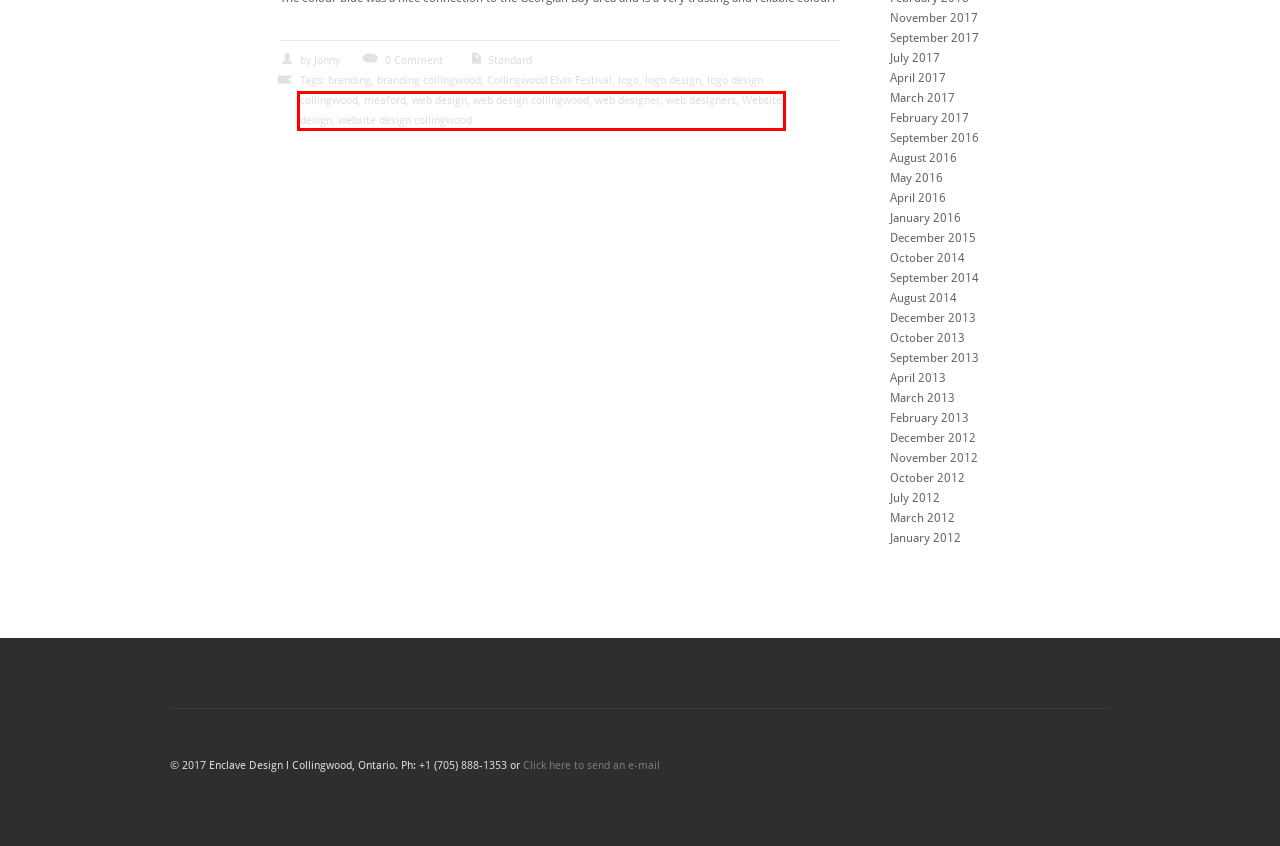Consider the screenshot of a webpage with a red bounding box and select the webpage description that best describes the new page that appears after clicking the element inside the red box. Here are the candidates:
A. July | 2017 | Enclave Design l Creative Business
B. July | 2012 | Enclave Design l Creative Business
C. November | 2012 | Enclave Design l Creative Business
D. January | 2016 | Enclave Design l Creative Business
E. September | 2017 | Enclave Design l Creative Business
F. March | 2013 | Enclave Design l Creative Business
G. Website design | Enclave Design l Creative Business
H. September | 2014 | Enclave Design l Creative Business

G